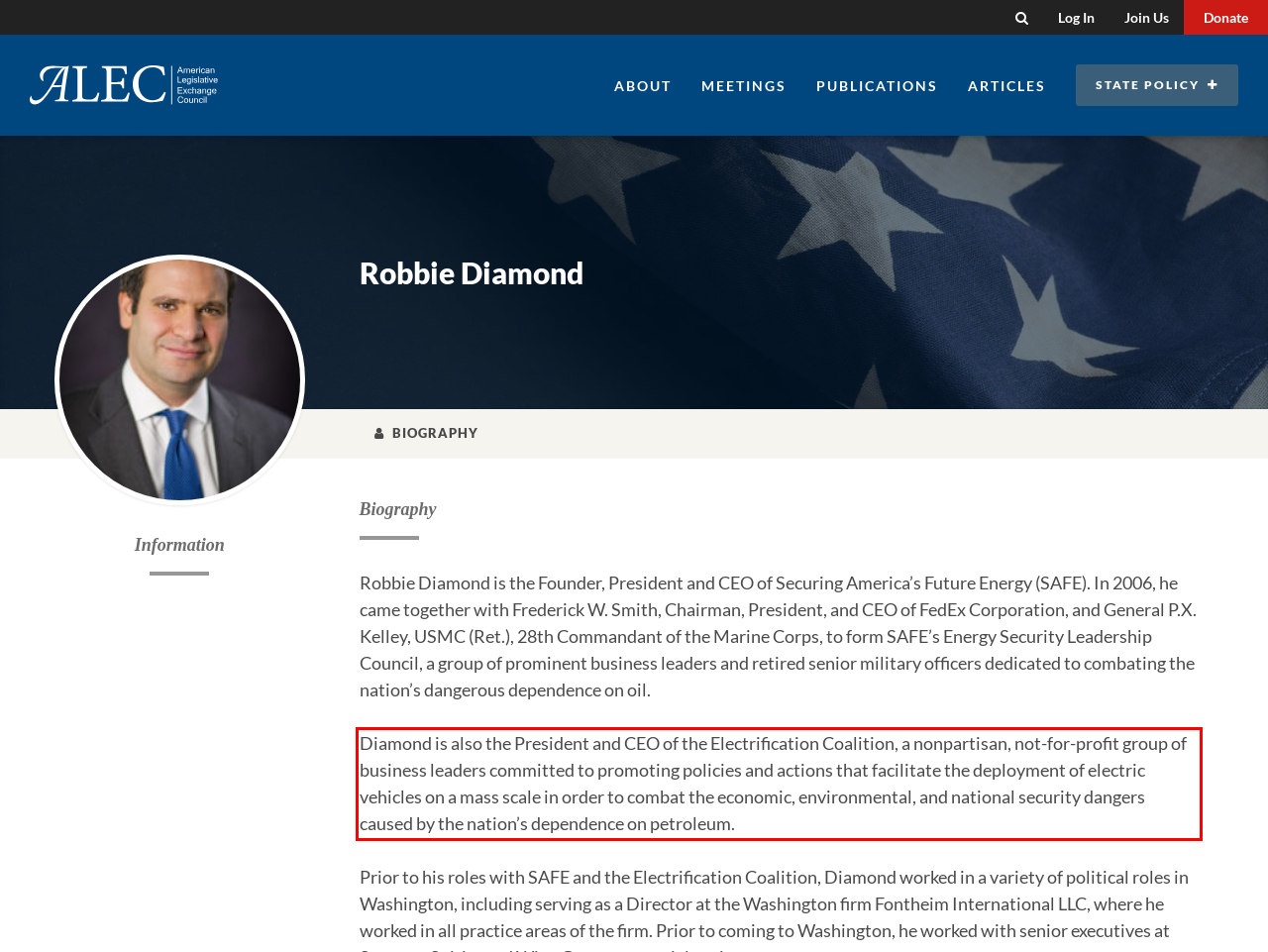Identify the text within the red bounding box on the webpage screenshot and generate the extracted text content.

Diamond is also the President and CEO of the Electrification Coalition, a nonpartisan, not-for-profit group of business leaders committed to promoting policies and actions that facilitate the deployment of electric vehicles on a mass scale in order to combat the economic, environmental, and national security dangers caused by the nation’s dependence on petroleum.